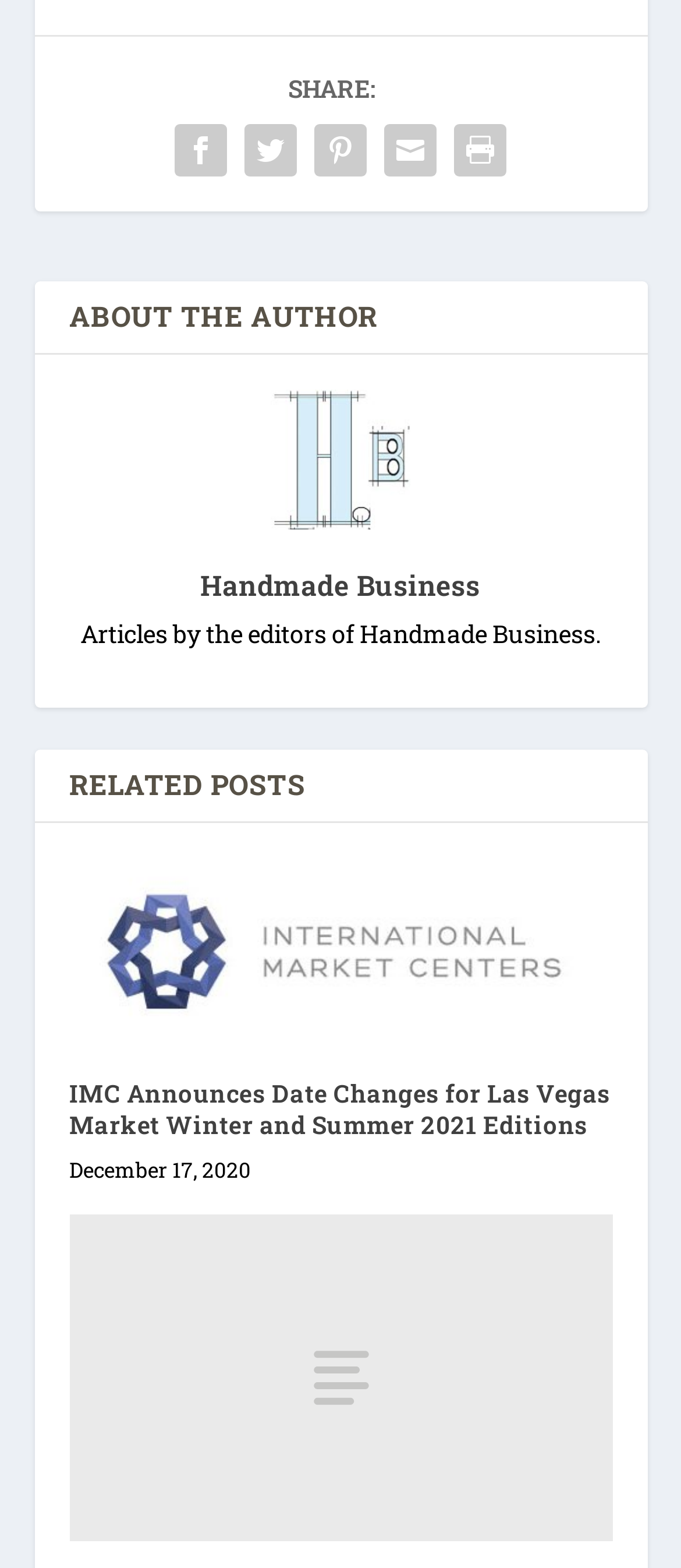Locate the bounding box coordinates of the element that should be clicked to execute the following instruction: "Visit Handmade Business website".

[0.294, 0.361, 0.706, 0.385]